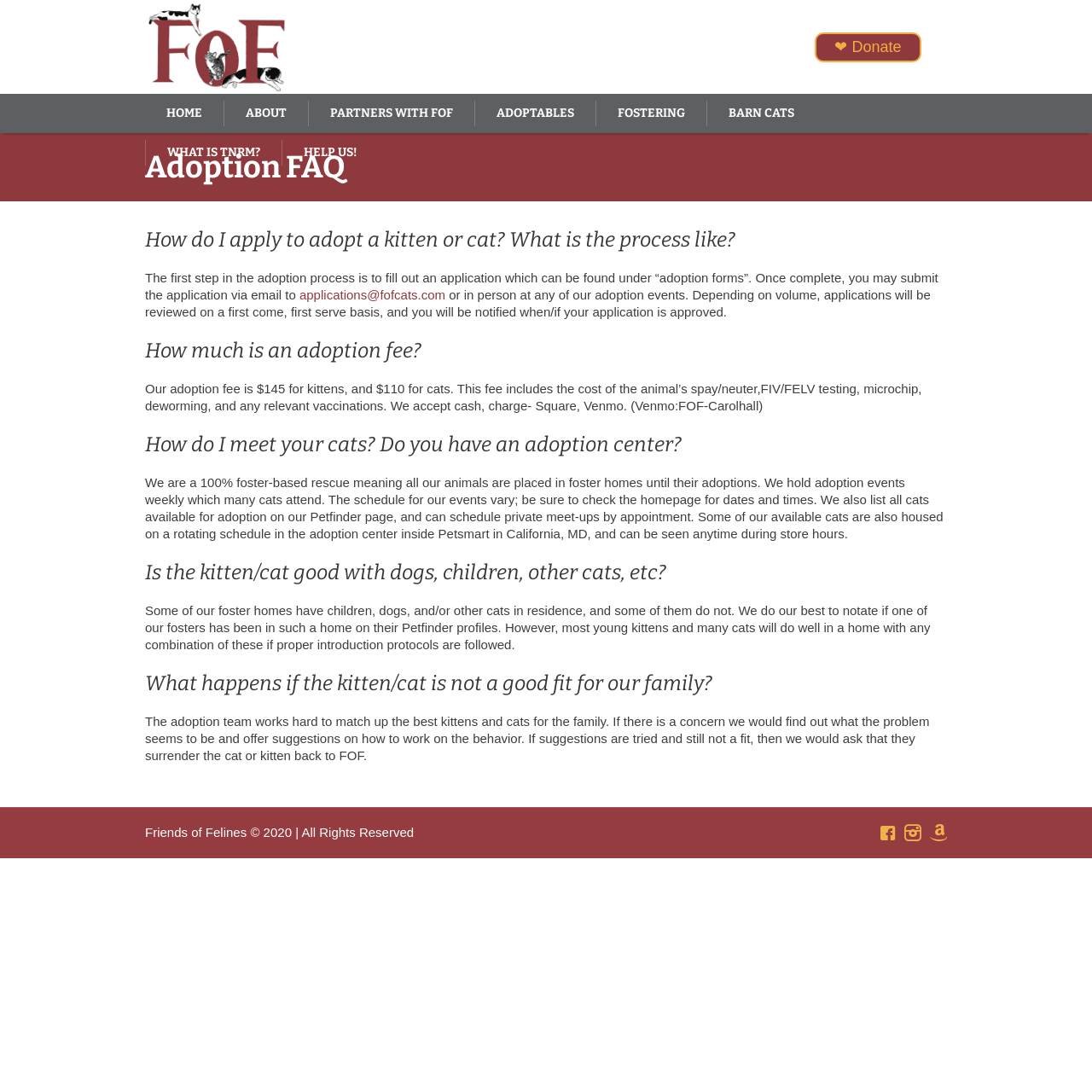Determine the bounding box coordinates of the element that should be clicked to execute the following command: "Click on Cross Country Moving Companies".

None